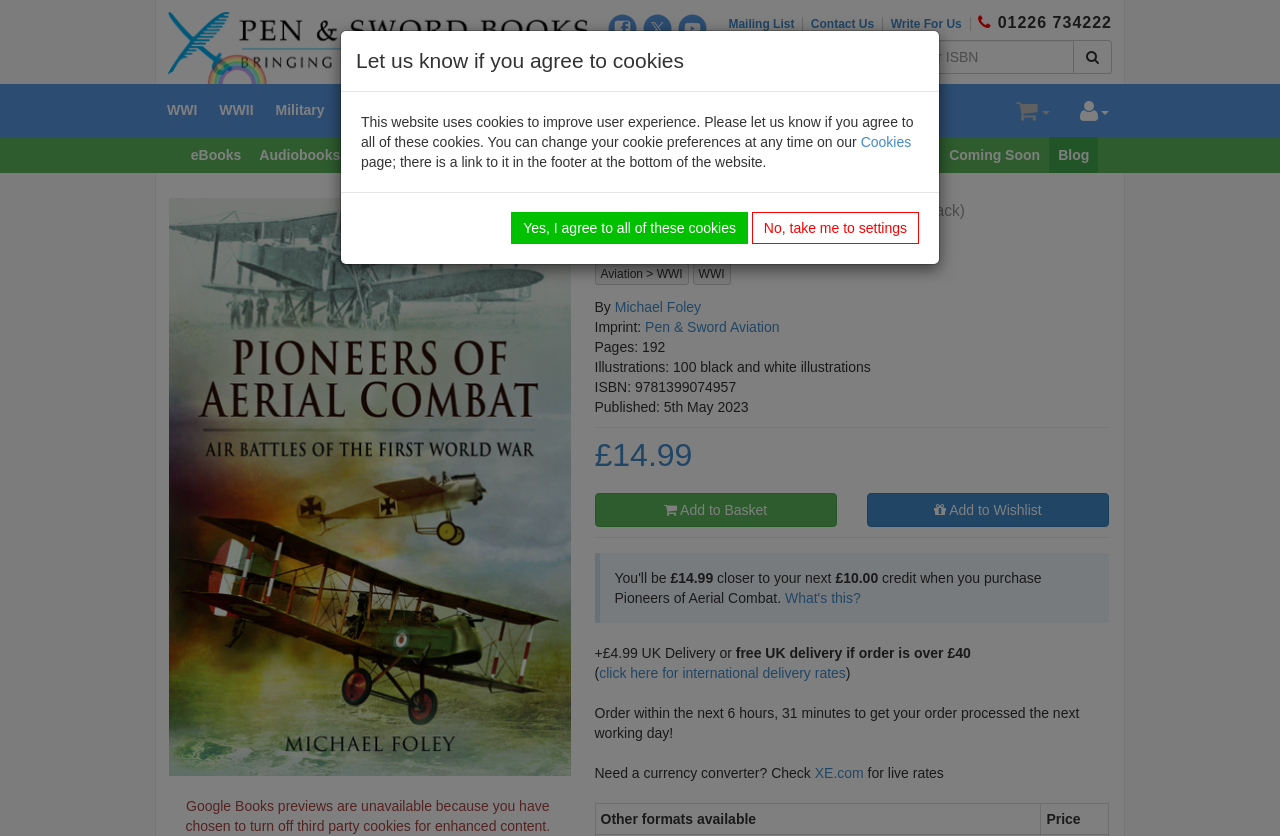Please provide the bounding box coordinates in the format (top-left x, top-left y, bottom-right x, bottom-right y). Remember, all values are floating point numbers between 0 and 1. What is the bounding box coordinate of the region described as: alt="Pinterest" title="Pinterest"

[0.502, 0.054, 0.525, 0.089]